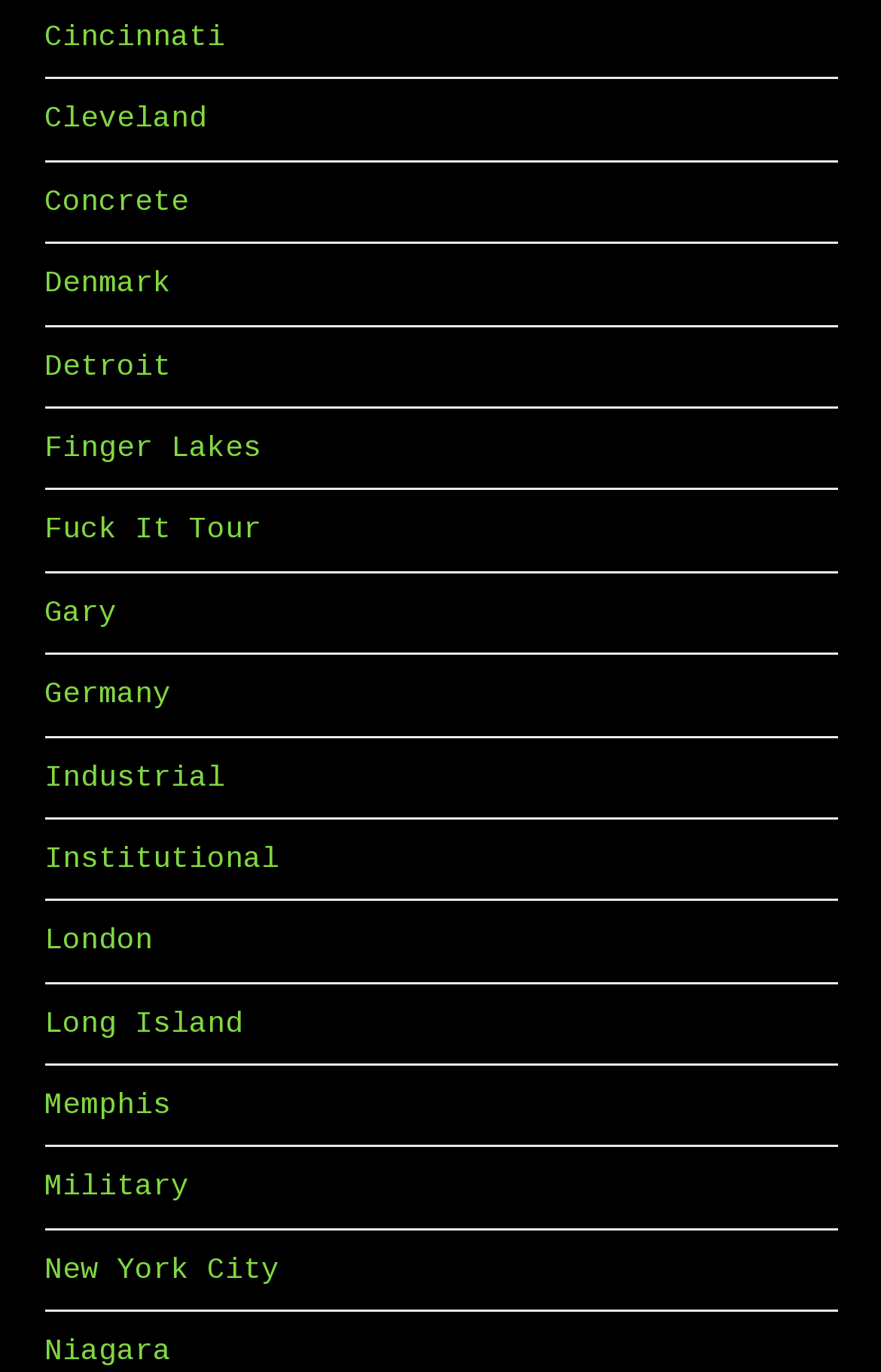Determine the bounding box coordinates for the area you should click to complete the following instruction: "check out Finger Lakes".

[0.05, 0.314, 0.296, 0.339]